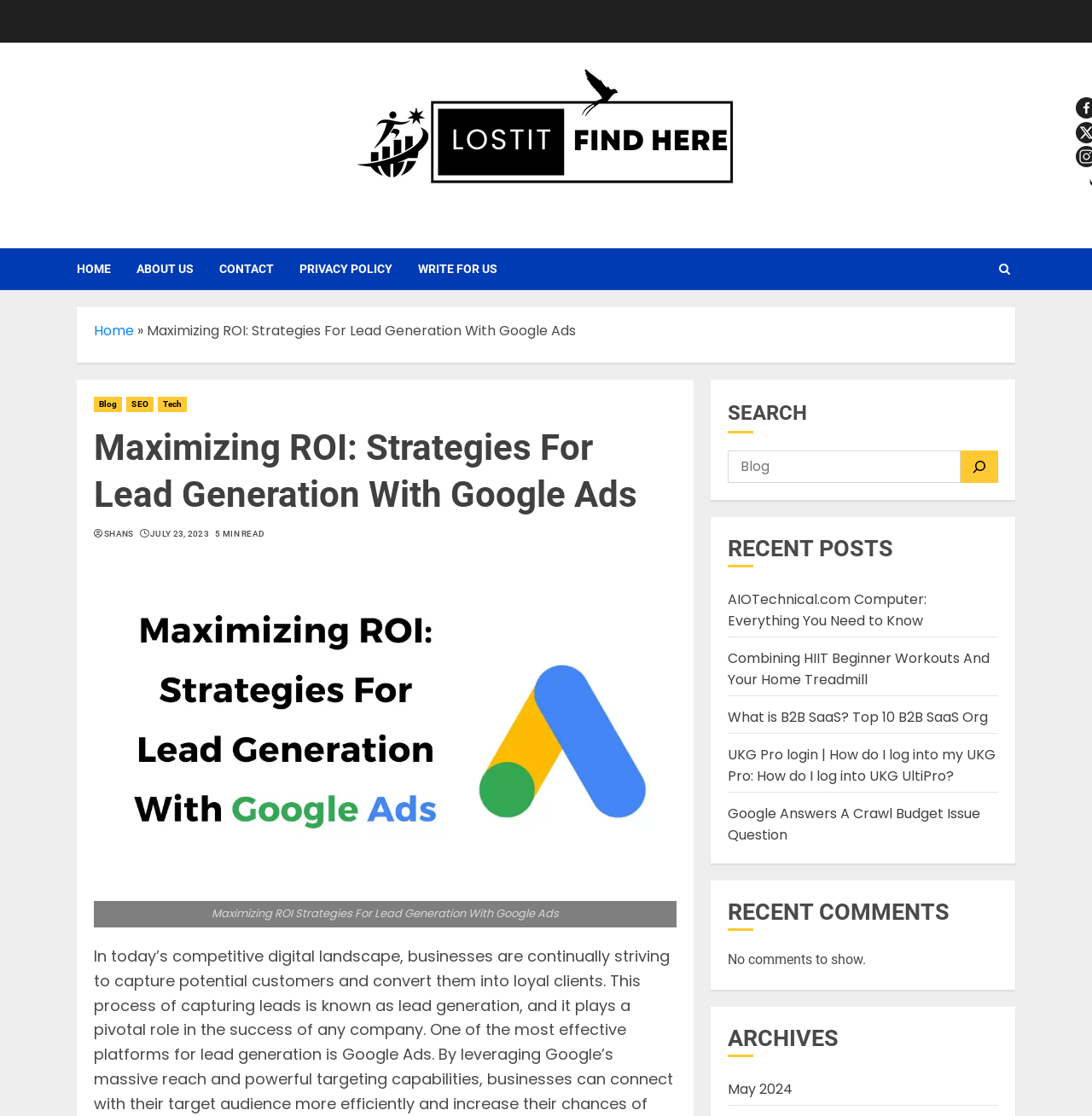Please reply with a single word or brief phrase to the question: 
What is the category of the link 'AIOTechnical.com Computer: Everything You Need to Know'?

Tech